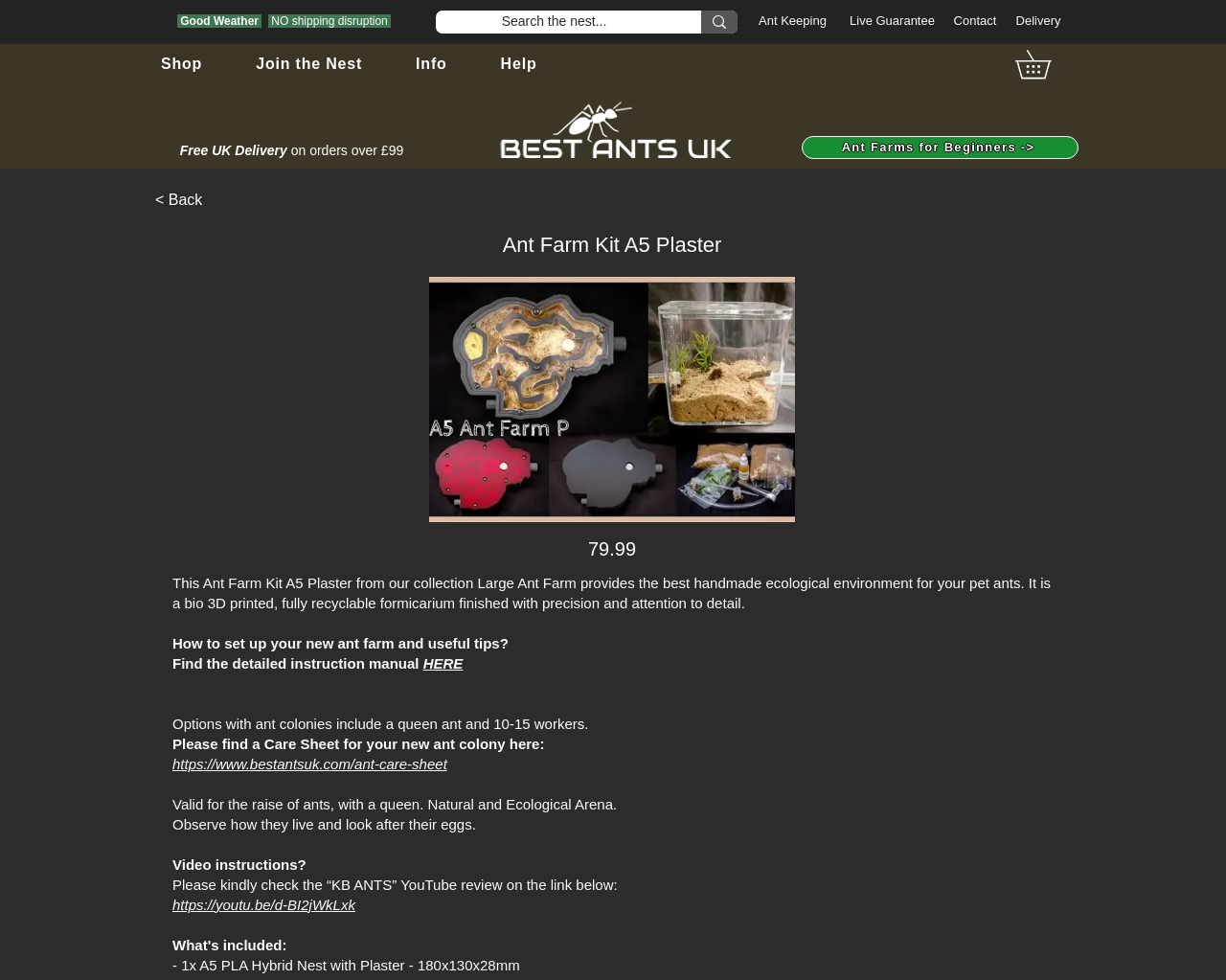Is there a care sheet available for the ant colony?
Please answer the question as detailed as possible based on the image.

The availability of a care sheet for the ant colony can be inferred from the link element on the webpage, which points to 'https://www.bestantsuk.com/ant-care-sheet'. This suggests that a care sheet is available for customers who purchase an ant colony from the website.